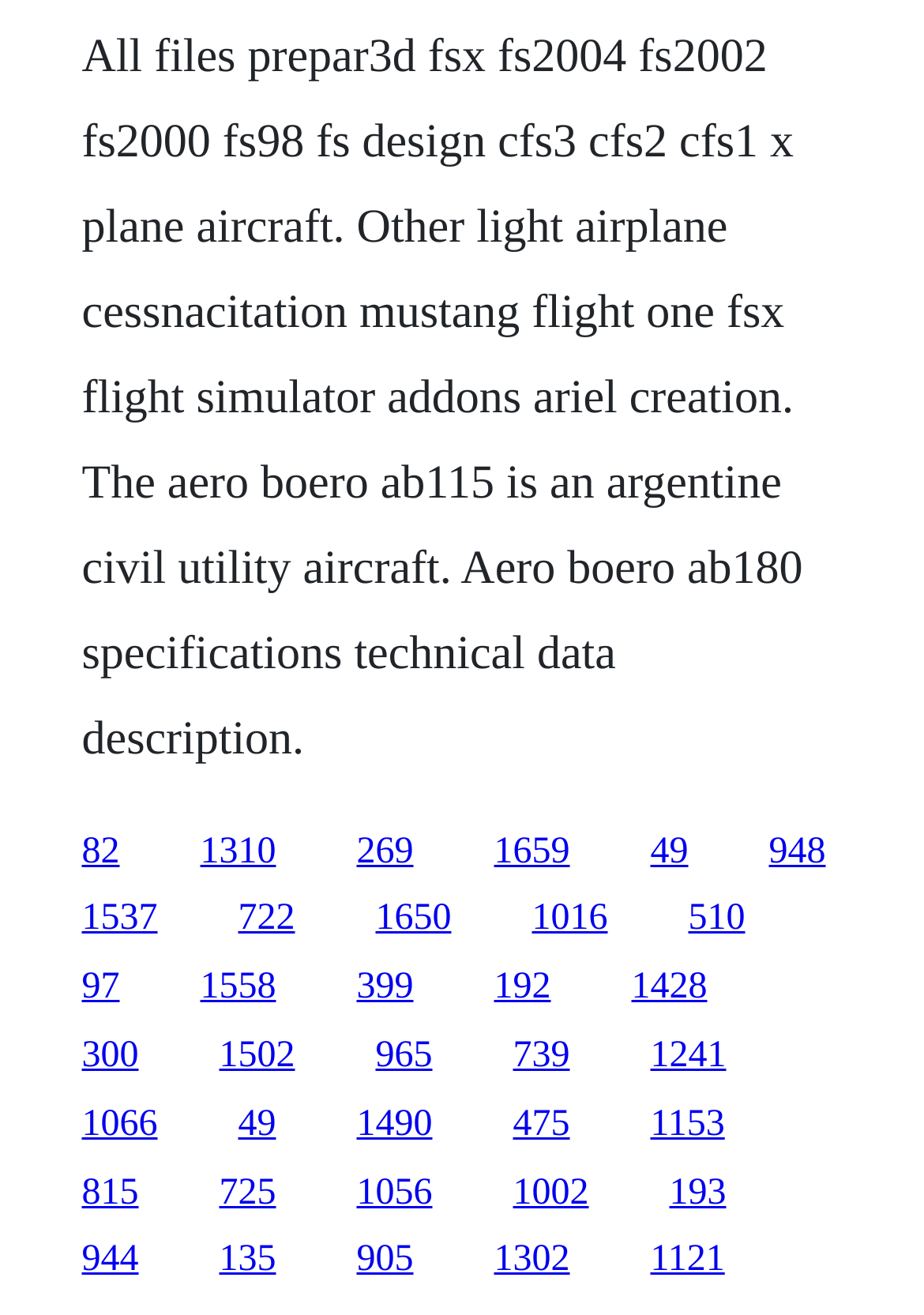Use a single word or phrase to answer the following:
What is the vertical position of the link '269' relative to the link '1310'?

Above